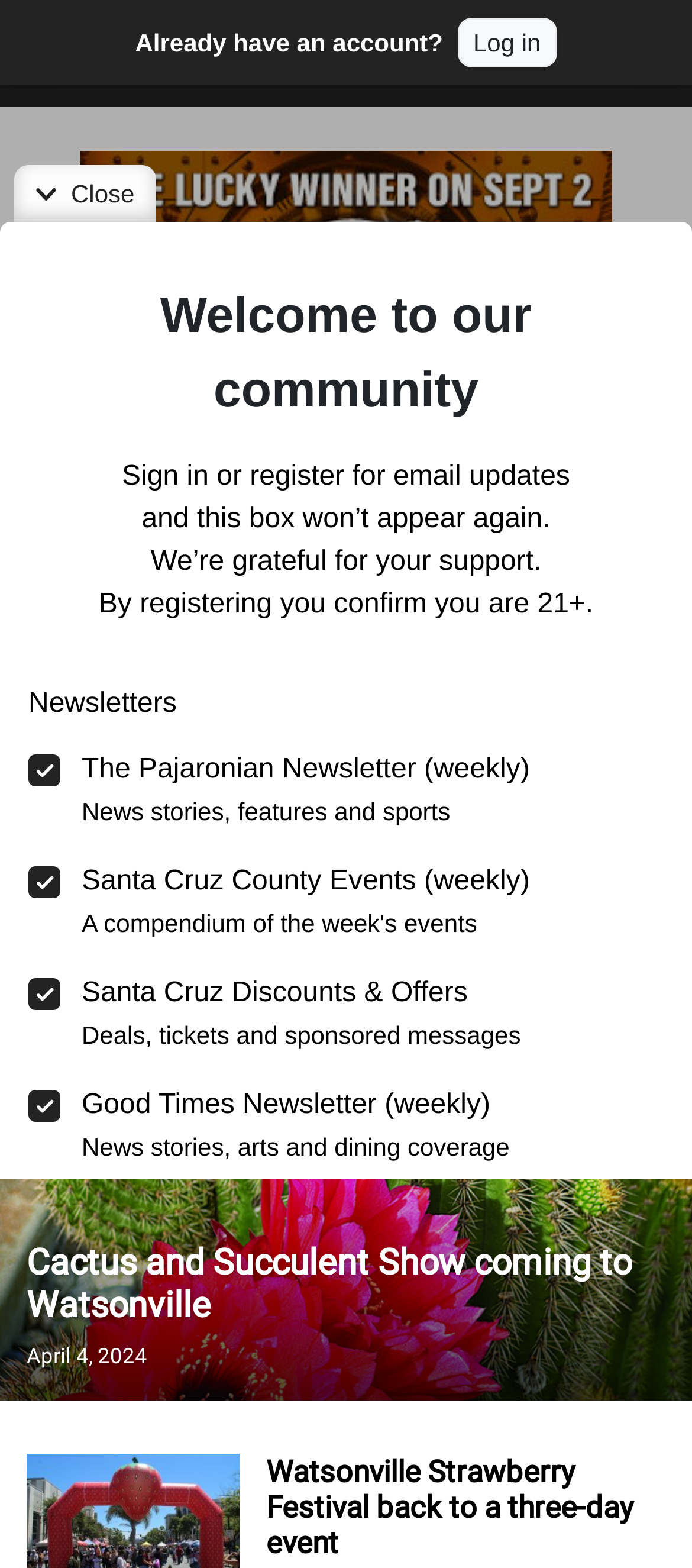Determine the coordinates of the bounding box that should be clicked to complete the instruction: "View the 'HONORING YOUNG LEADERS' event". The coordinates should be represented by four float numbers between 0 and 1: [left, top, right, bottom].

[0.0, 0.54, 1.0, 0.715]